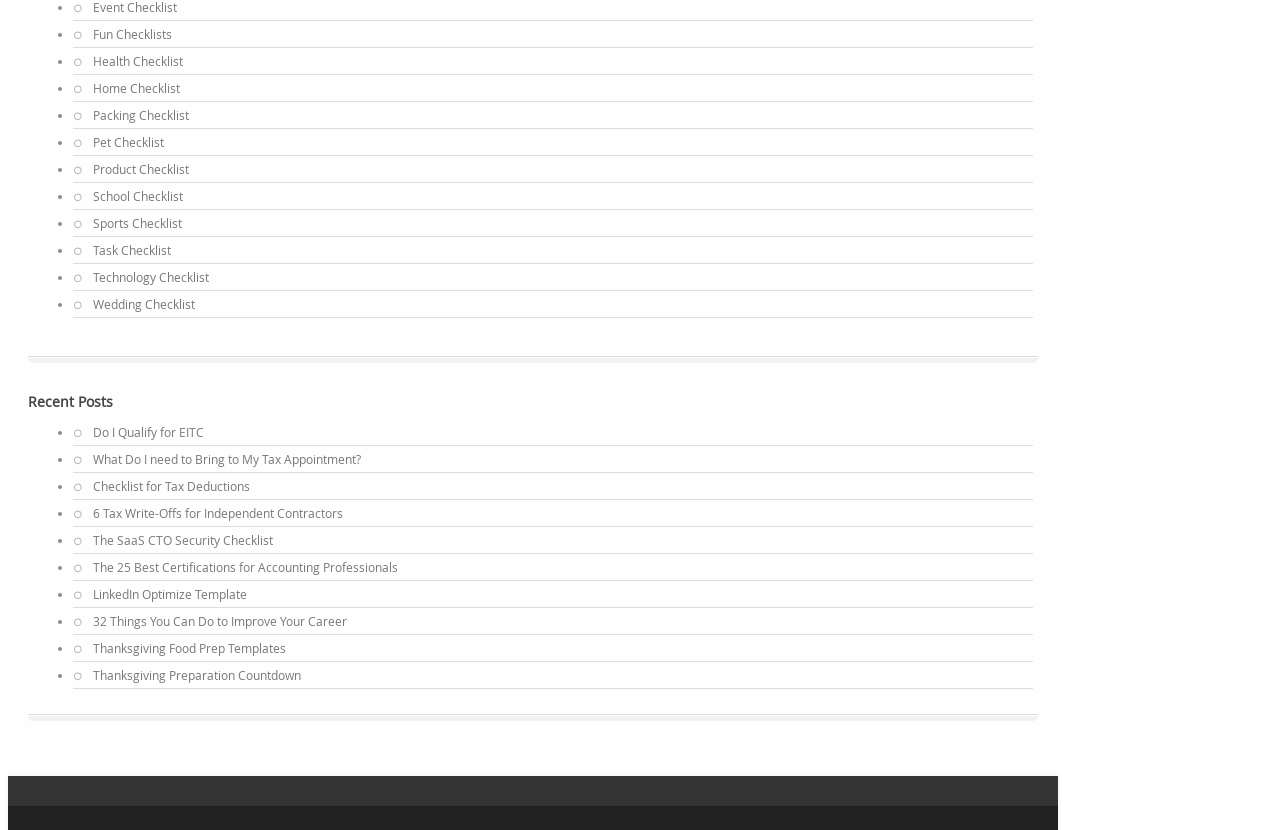Specify the bounding box coordinates of the area to click in order to execute this command: 'Check out The SaaS CTO Security Checklist'. The coordinates should consist of four float numbers ranging from 0 to 1, and should be formatted as [left, top, right, bottom].

[0.073, 0.641, 0.213, 0.661]